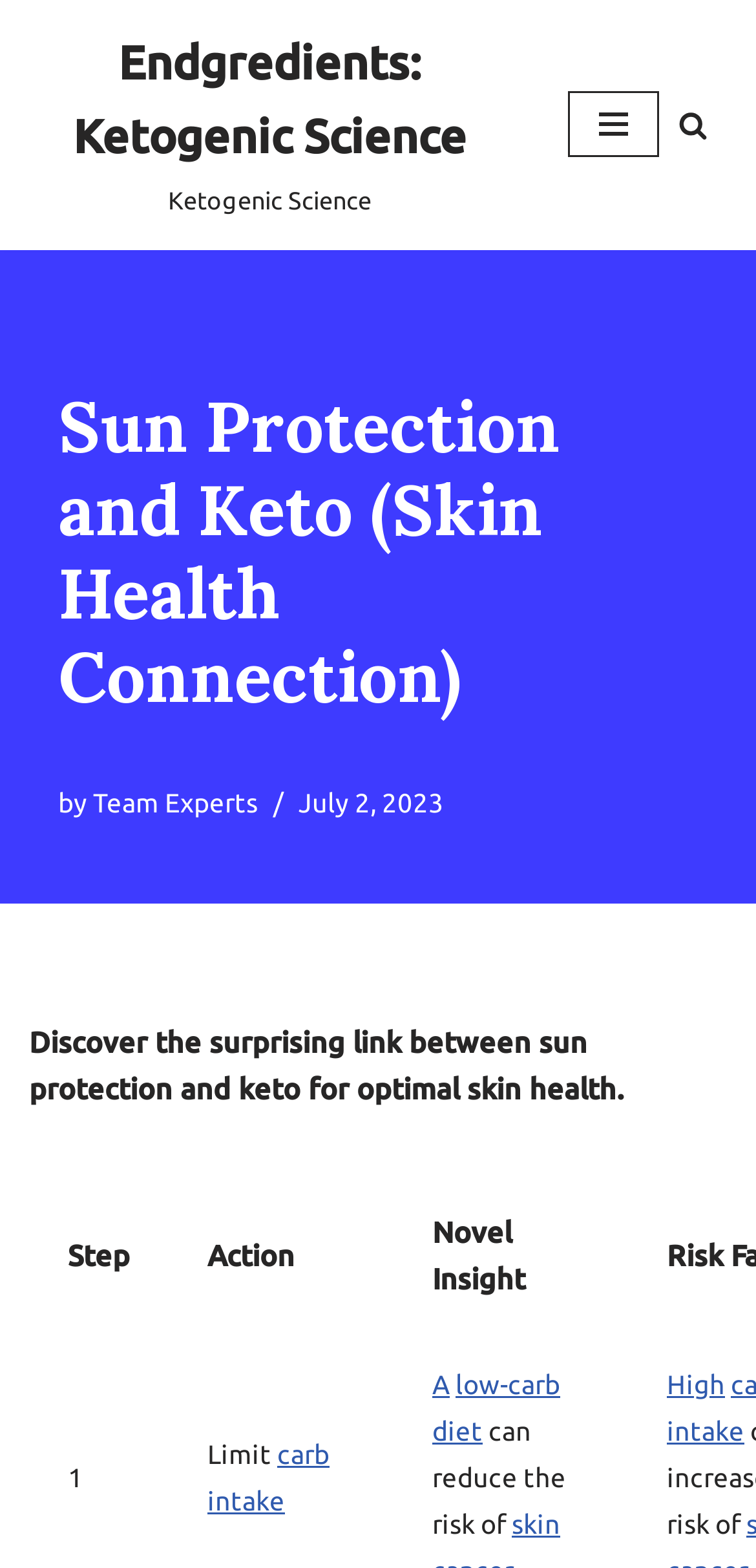Respond with a single word or phrase for the following question: 
What are the three column headers in the table?

Step, Action, Novel Insight